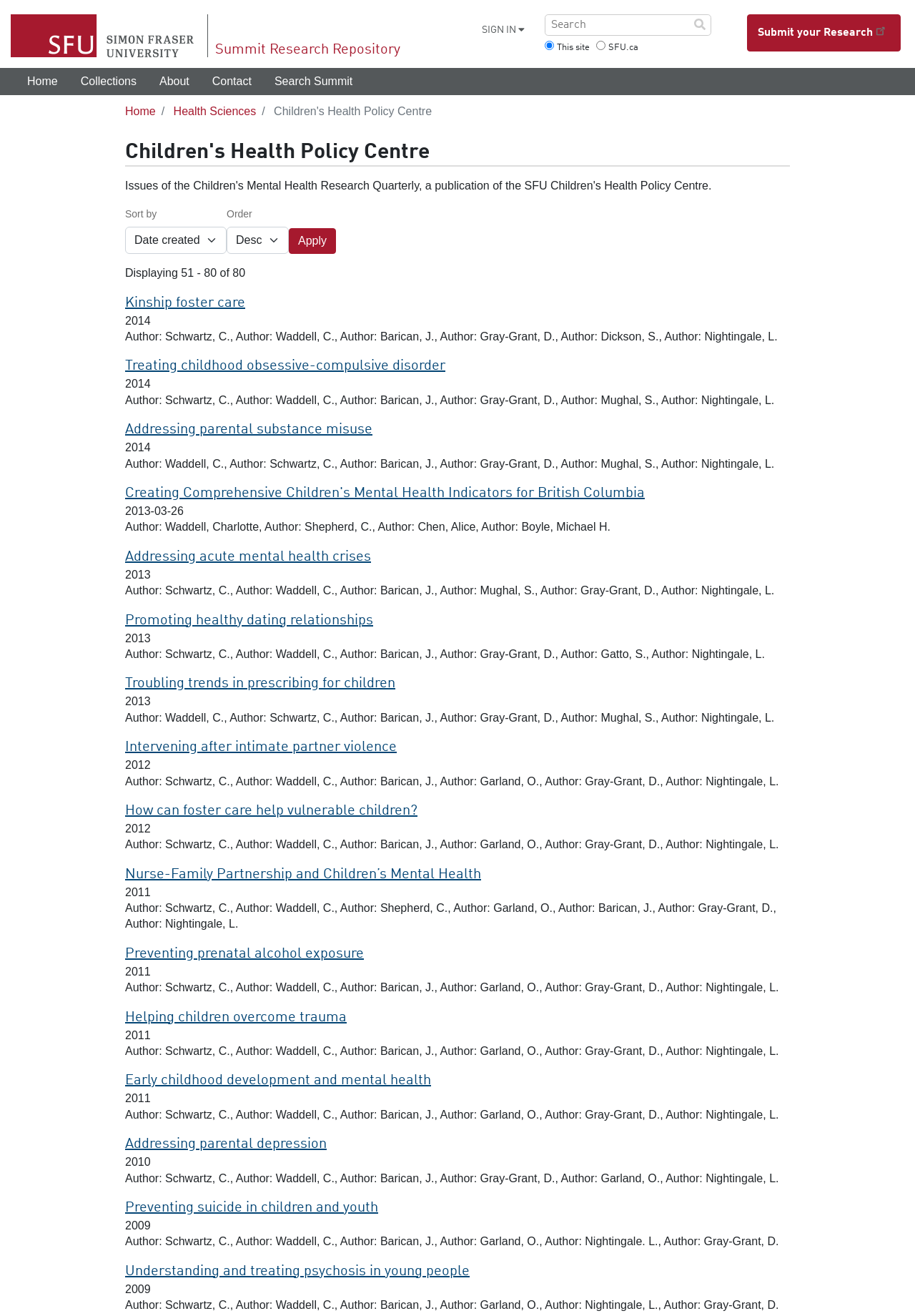Answer this question using a single word or a brief phrase:
How can the research articles be filtered?

By author, date, and order